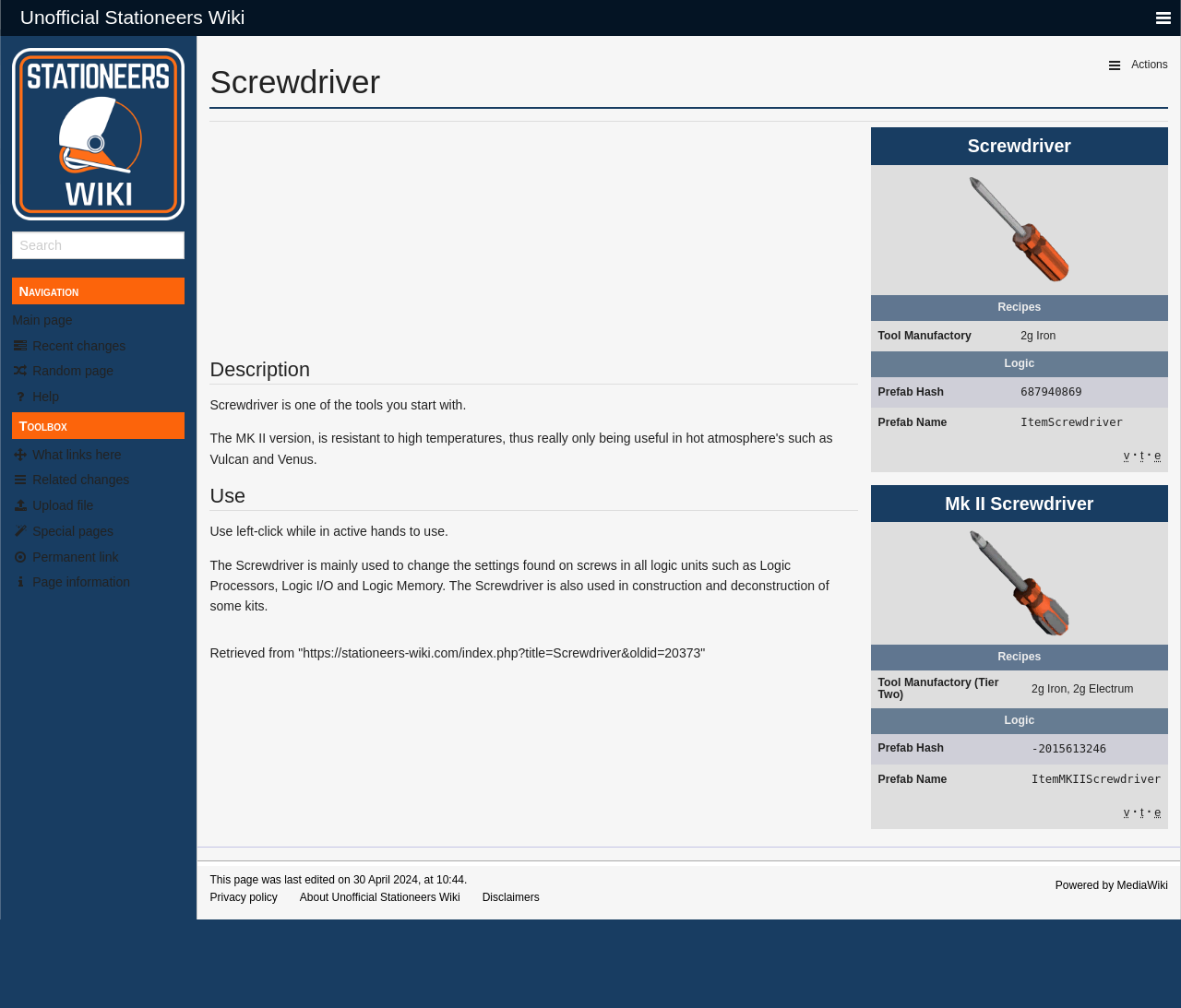Please determine the bounding box coordinates of the section I need to click to accomplish this instruction: "Go to the main page".

[0.01, 0.307, 0.156, 0.328]